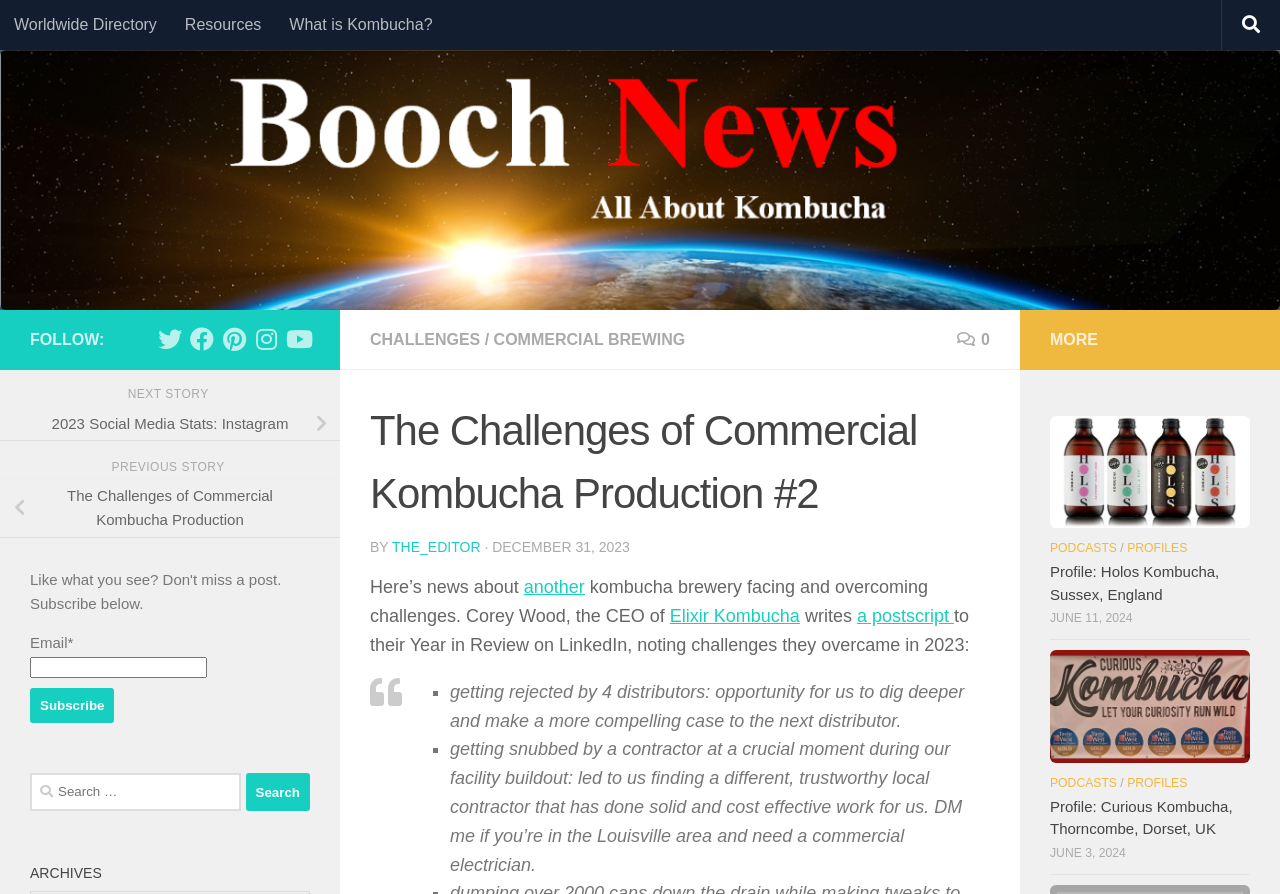Please locate the bounding box coordinates of the element that should be clicked to complete the given instruction: "Click on the 'CHALLENGES' link".

[0.289, 0.37, 0.375, 0.389]